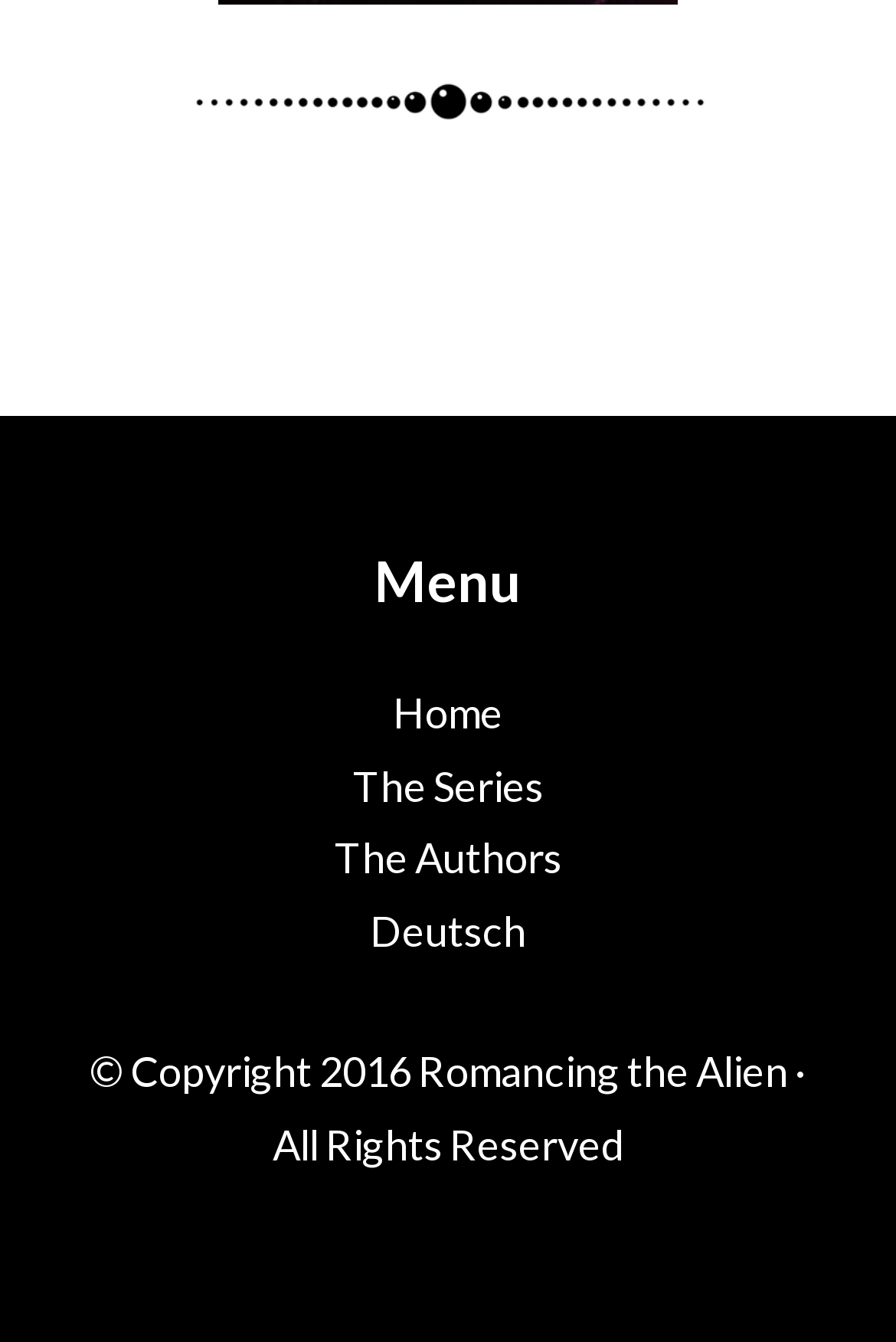What is the last menu item?
Could you answer the question in a detailed manner, providing as much information as possible?

By looking at the menu section, I can see that the last link is 'Deutsch', which is located at the bottom of the menu section.